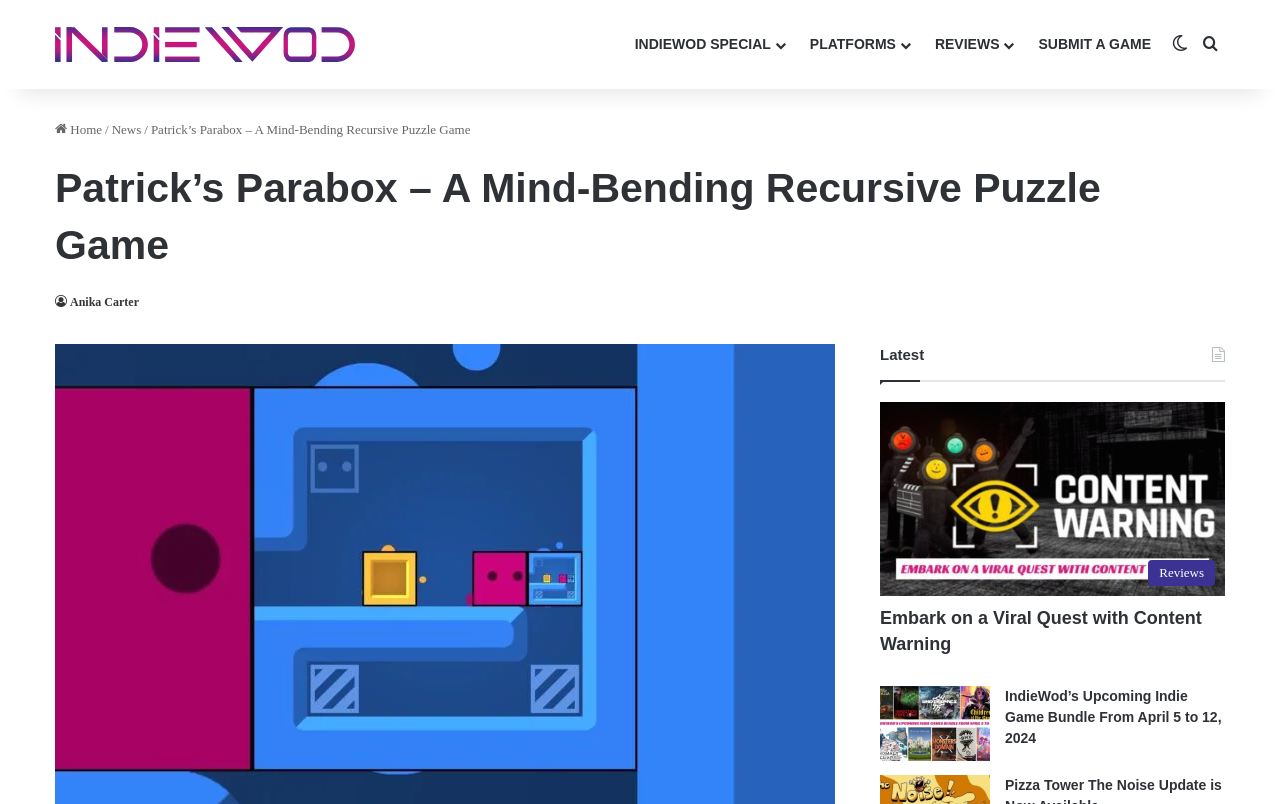What is the name of the website or platform that features Patrick's Parabox?
Please provide a full and detailed response to the question.

The webpage contains multiple links and images with the text 'IndieWod', which can be inferred as the website or platform that features Patrick's Parabox.